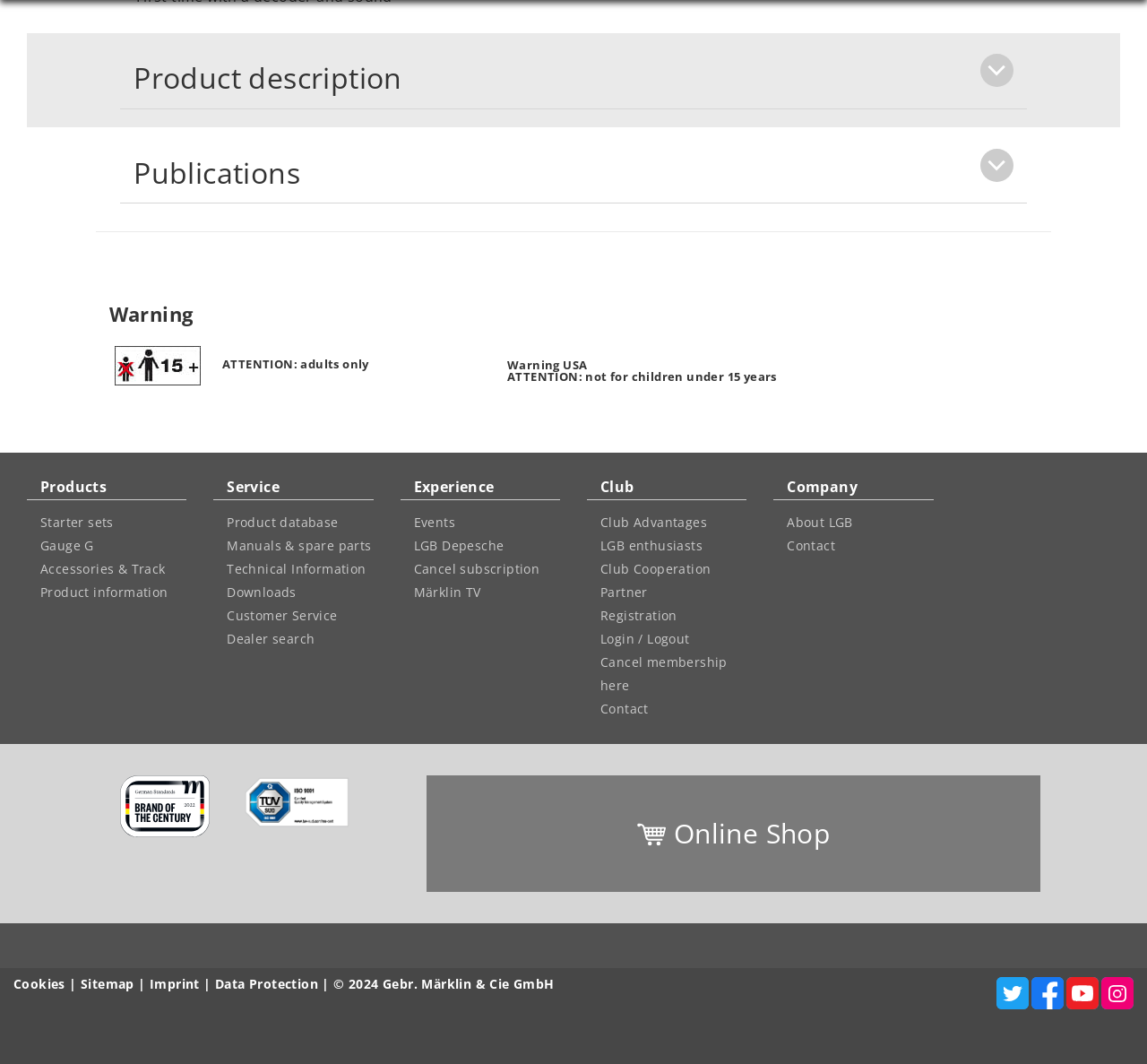Identify the bounding box coordinates of the clickable region required to complete the instruction: "Learn about the company". The coordinates should be given as four float numbers within the range of 0 and 1, i.e., [left, top, right, bottom].

[0.674, 0.48, 0.814, 0.502]